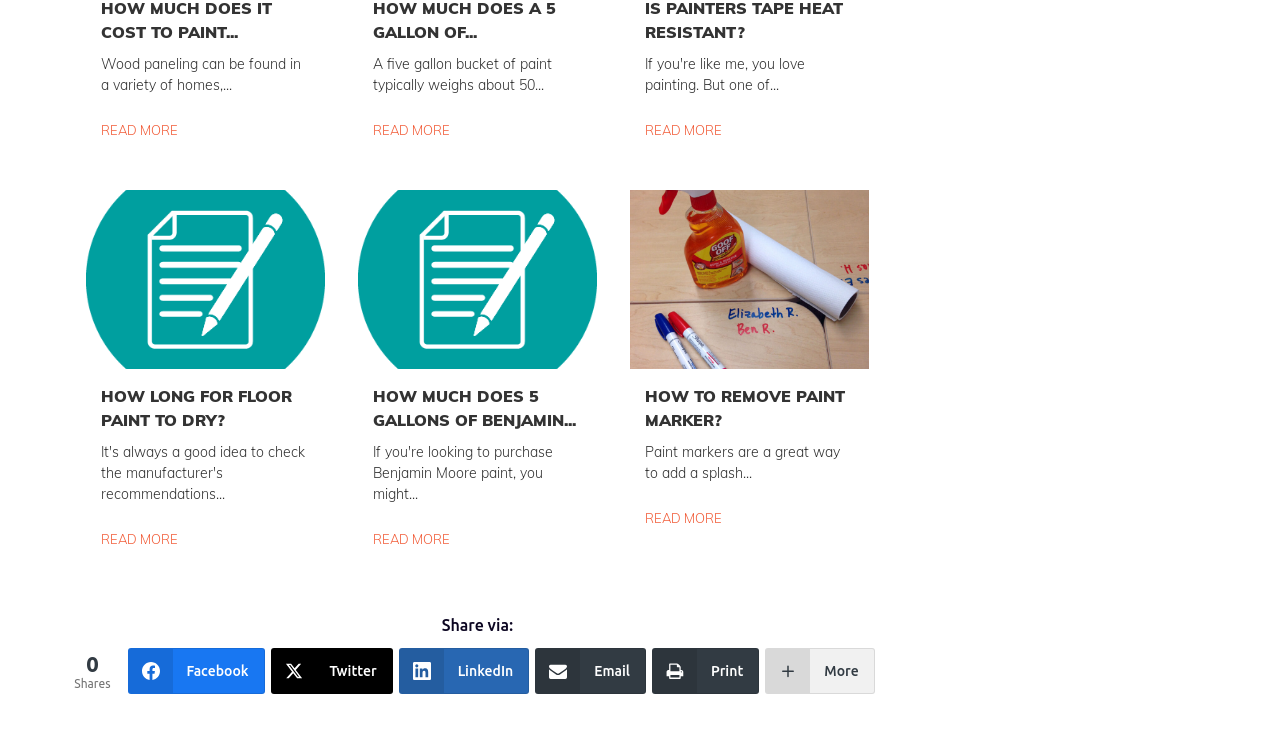What is the purpose of paint markers?
Look at the image and construct a detailed response to the question.

According to the static text 'Paint markers are a great way to add a splash...', paint markers are used to add a splash of color.